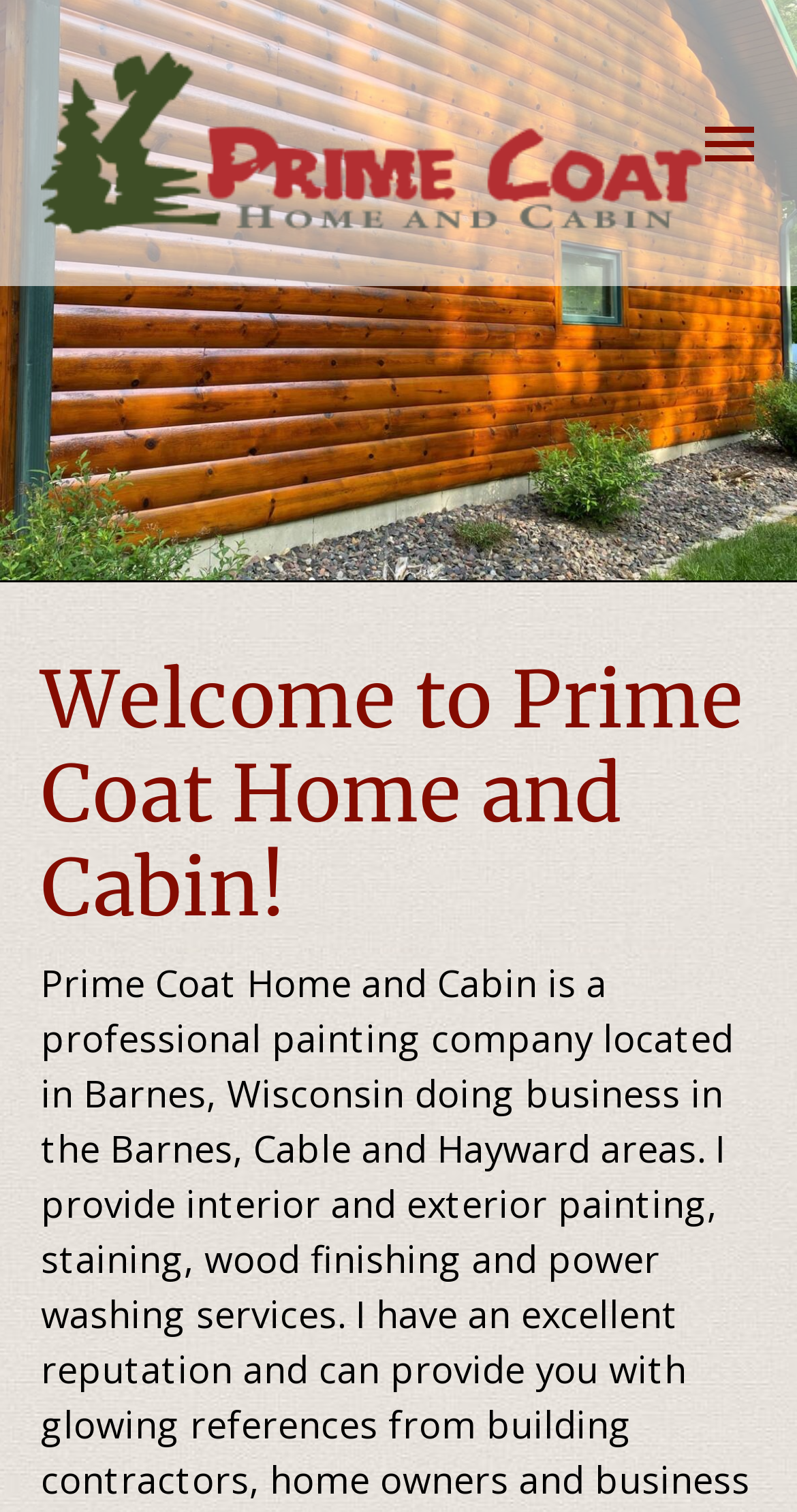Identify the bounding box for the described UI element: "Go to Top".

[0.872, 0.83, 0.974, 0.884]